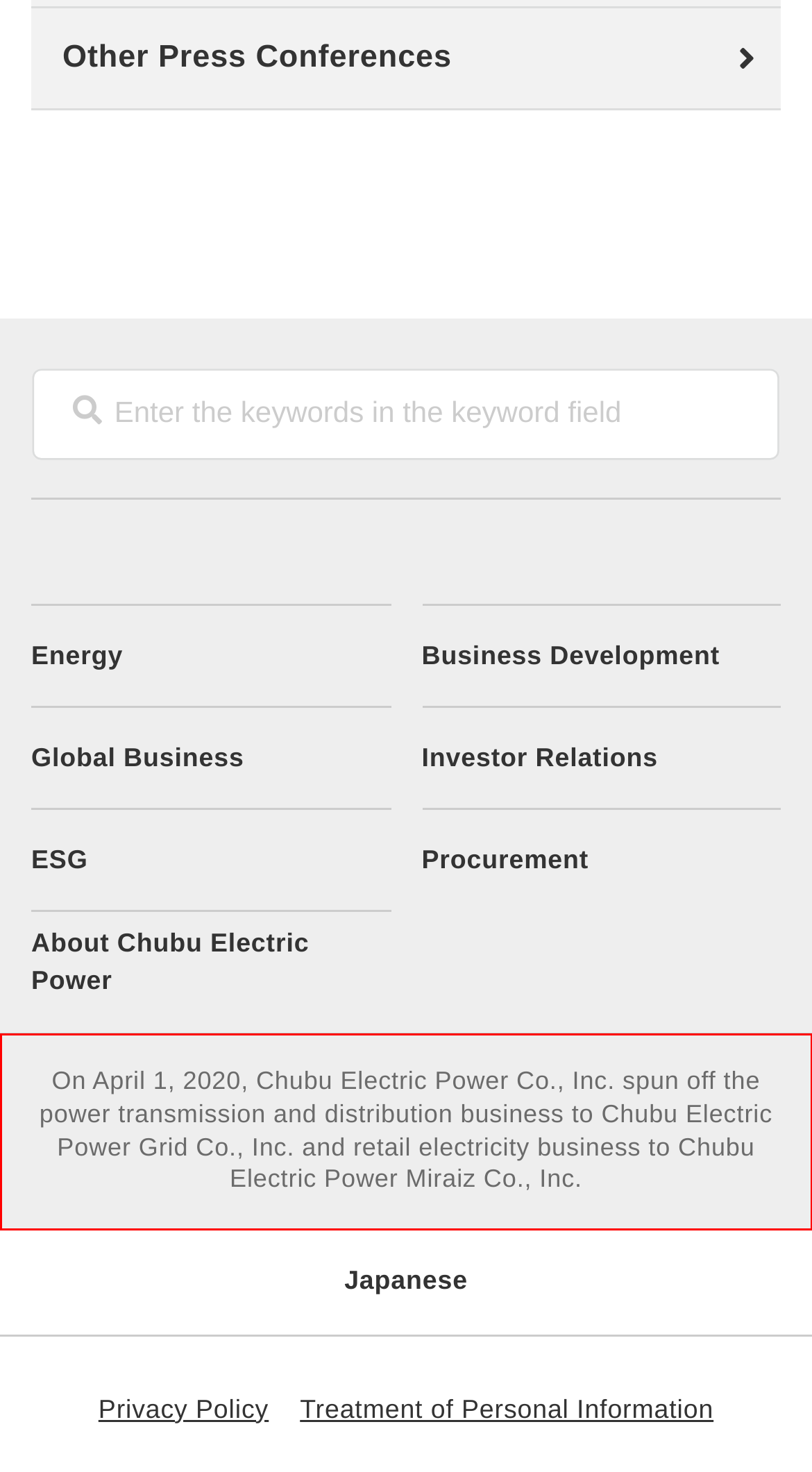With the given screenshot of a webpage, locate the red rectangle bounding box and extract the text content using OCR.

On April 1, 2020, Chubu Electric Power Co., Inc. spun off the power transmission and distribution business to Chubu Electric Power Grid Co., Inc. and retail electricity business to Chubu Electric Power Miraiz Co., Inc.